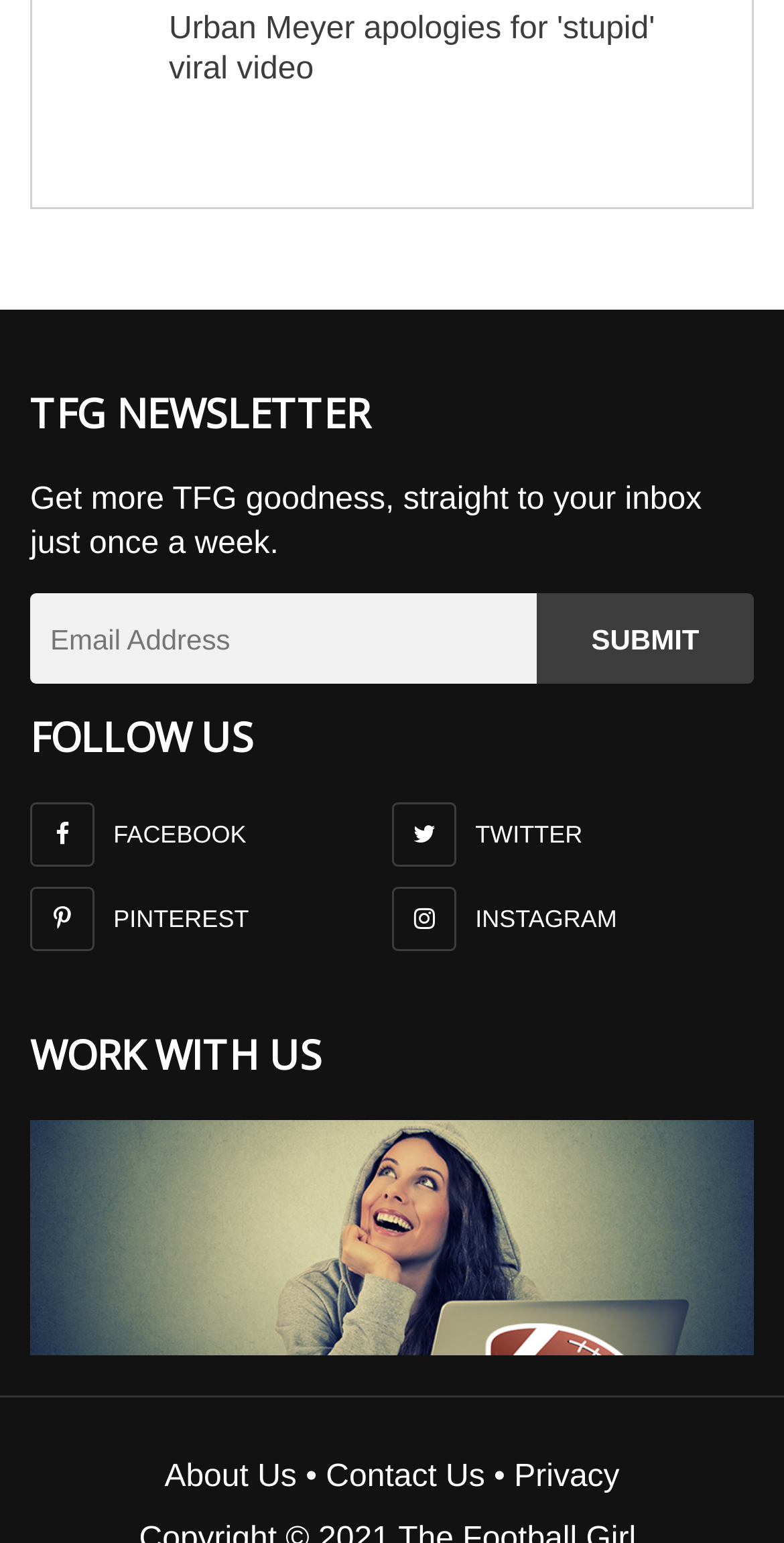Identify the bounding box coordinates of the section that should be clicked to achieve the task described: "Follow on Facebook".

[0.038, 0.52, 0.5, 0.562]